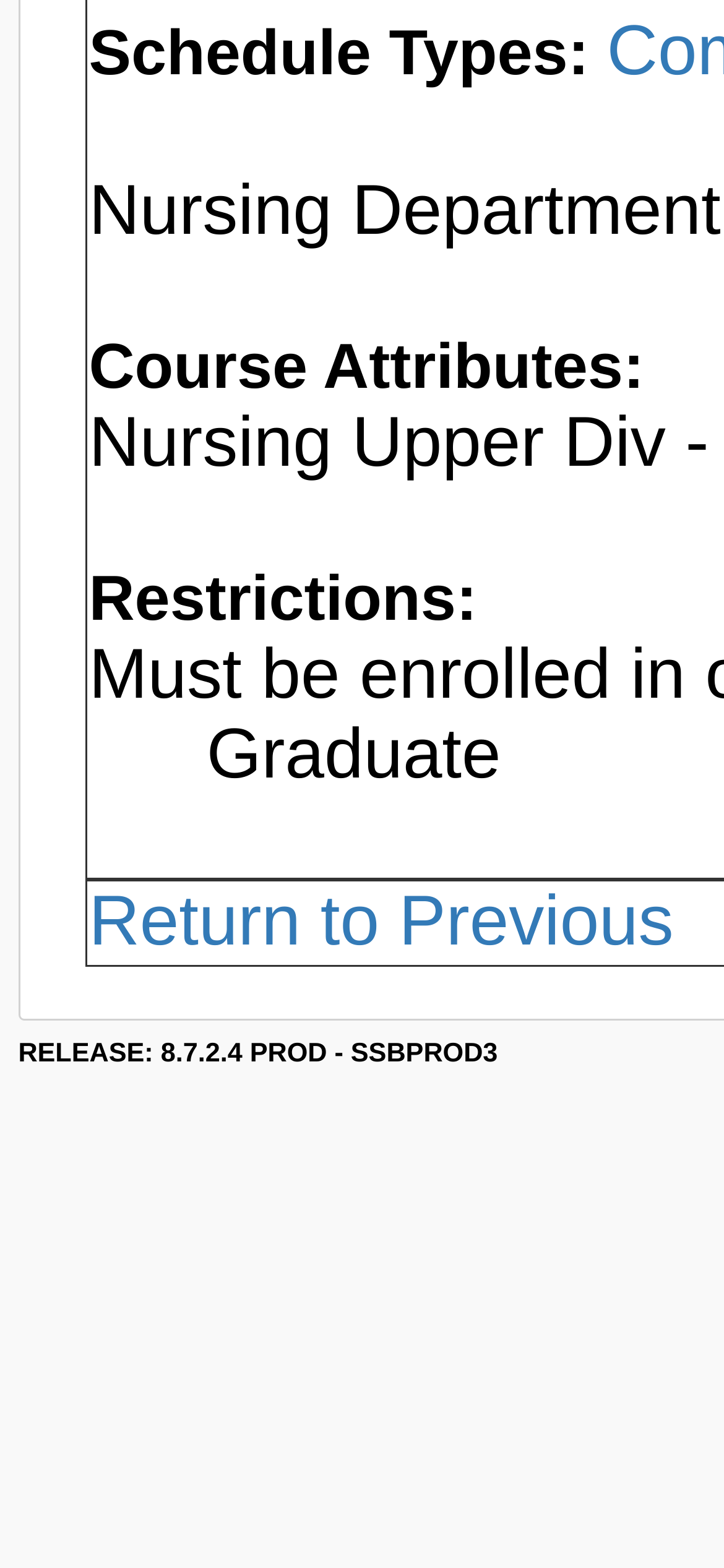Using the given description, provide the bounding box coordinates formatted as (top-left x, top-left y, bottom-right x, bottom-right y), with all values being floating point numbers between 0 and 1. Description: Return to Previous

[0.123, 0.564, 0.931, 0.614]